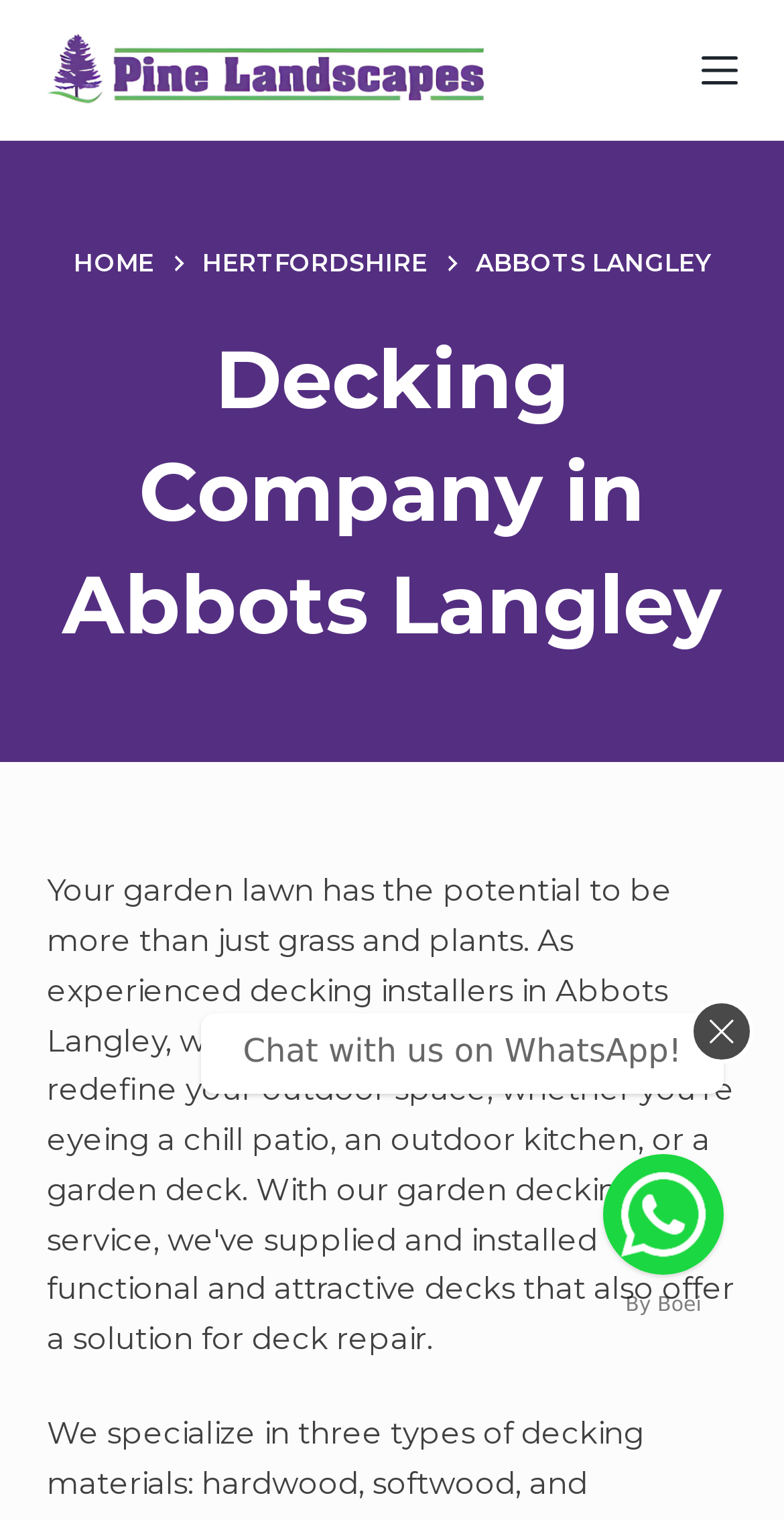Determine the bounding box coordinates of the area to click in order to meet this instruction: "Close the chat window".

[0.879, 0.657, 0.962, 0.7]